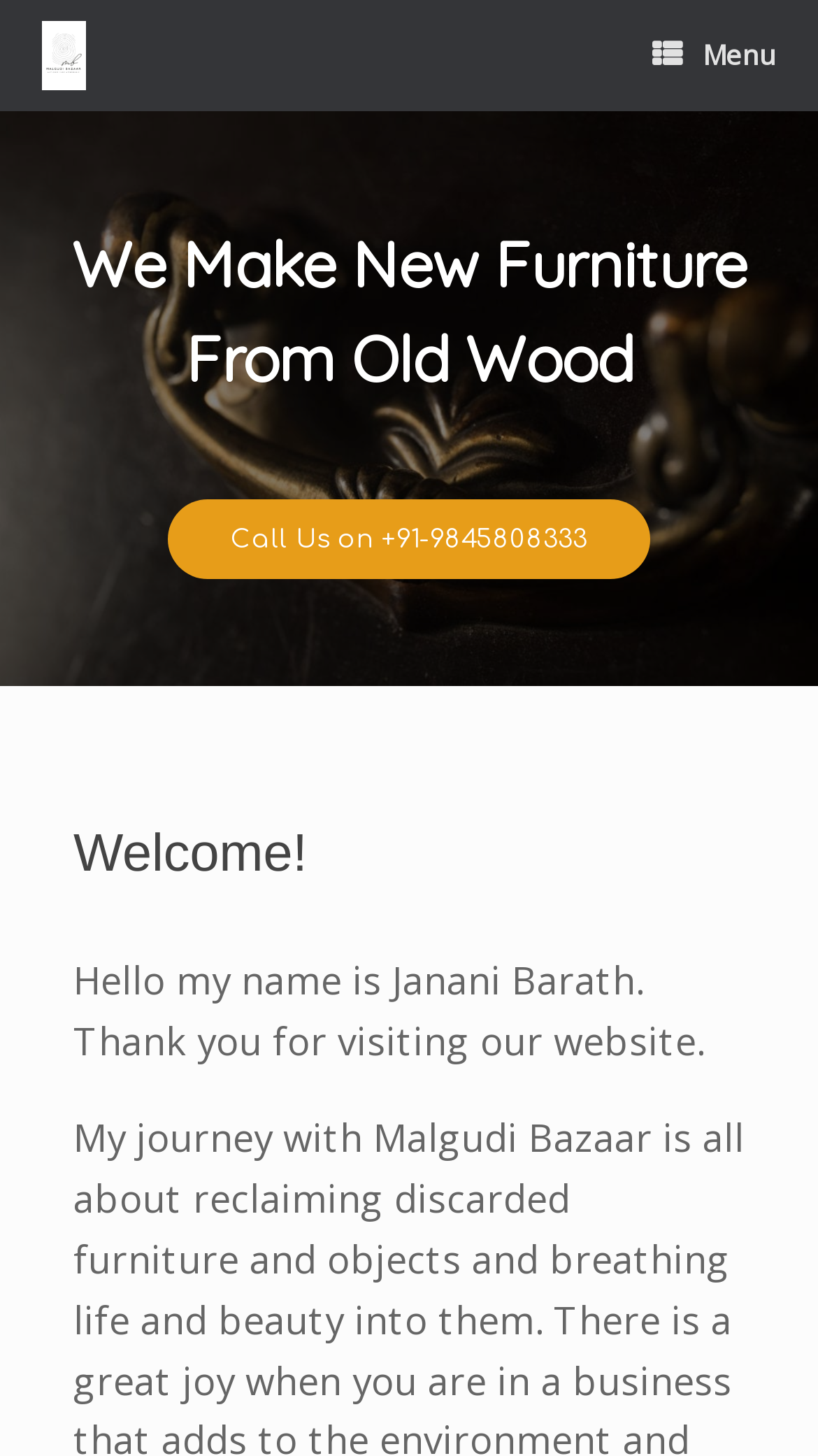Bounding box coordinates should be provided in the format (top-left x, top-left y, bottom-right x, bottom-right y) with all values between 0 and 1. Identify the bounding box for this UI element: Menu

[0.746, 0.0, 1.0, 0.076]